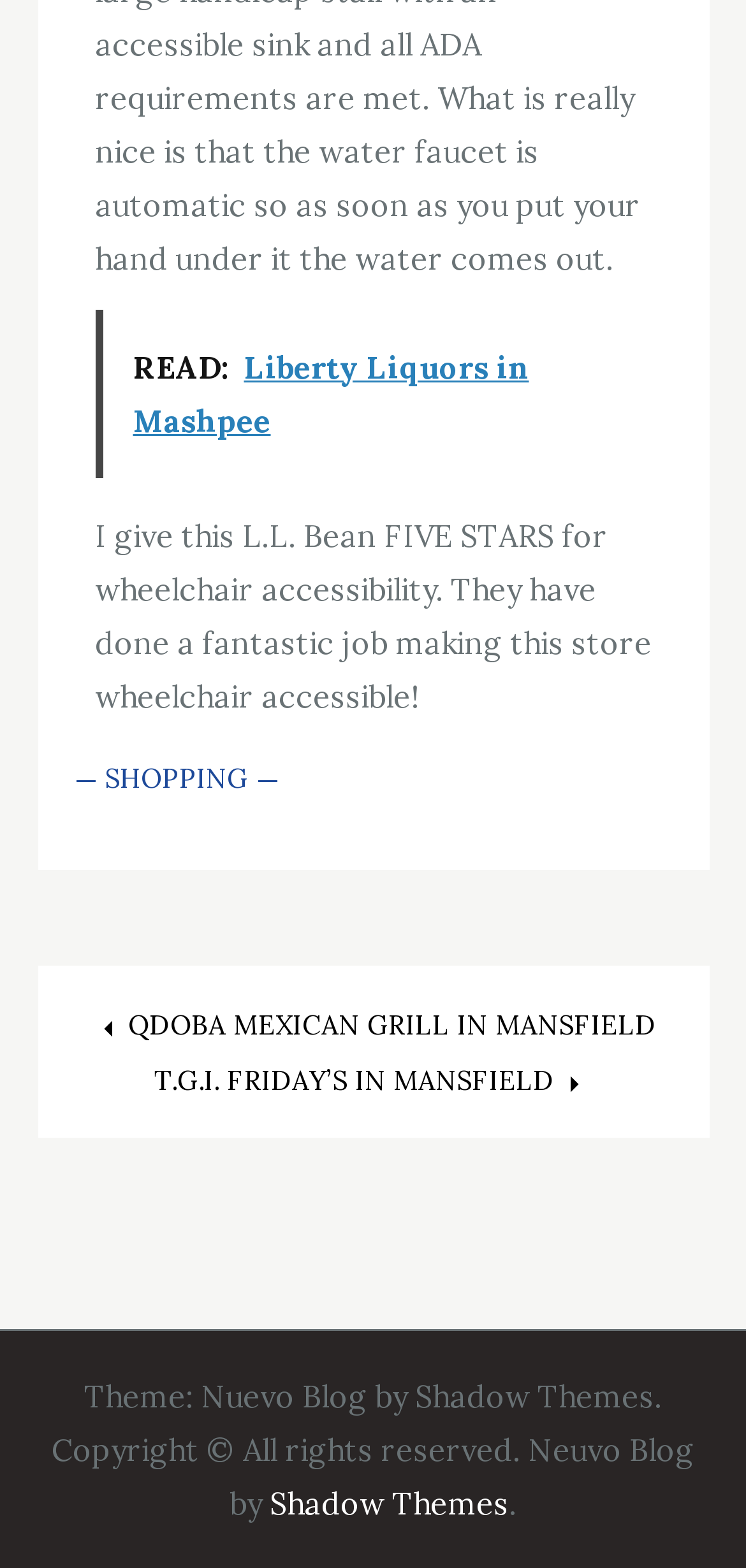Look at the image and write a detailed answer to the question: 
What is the theme of the blog?

The theme is mentioned in the StaticText element at the bottom of the page, which says 'Theme: Nuevo Blog by Shadow Themes. Copyright © All rights reserved. Neuvo Blog by'.